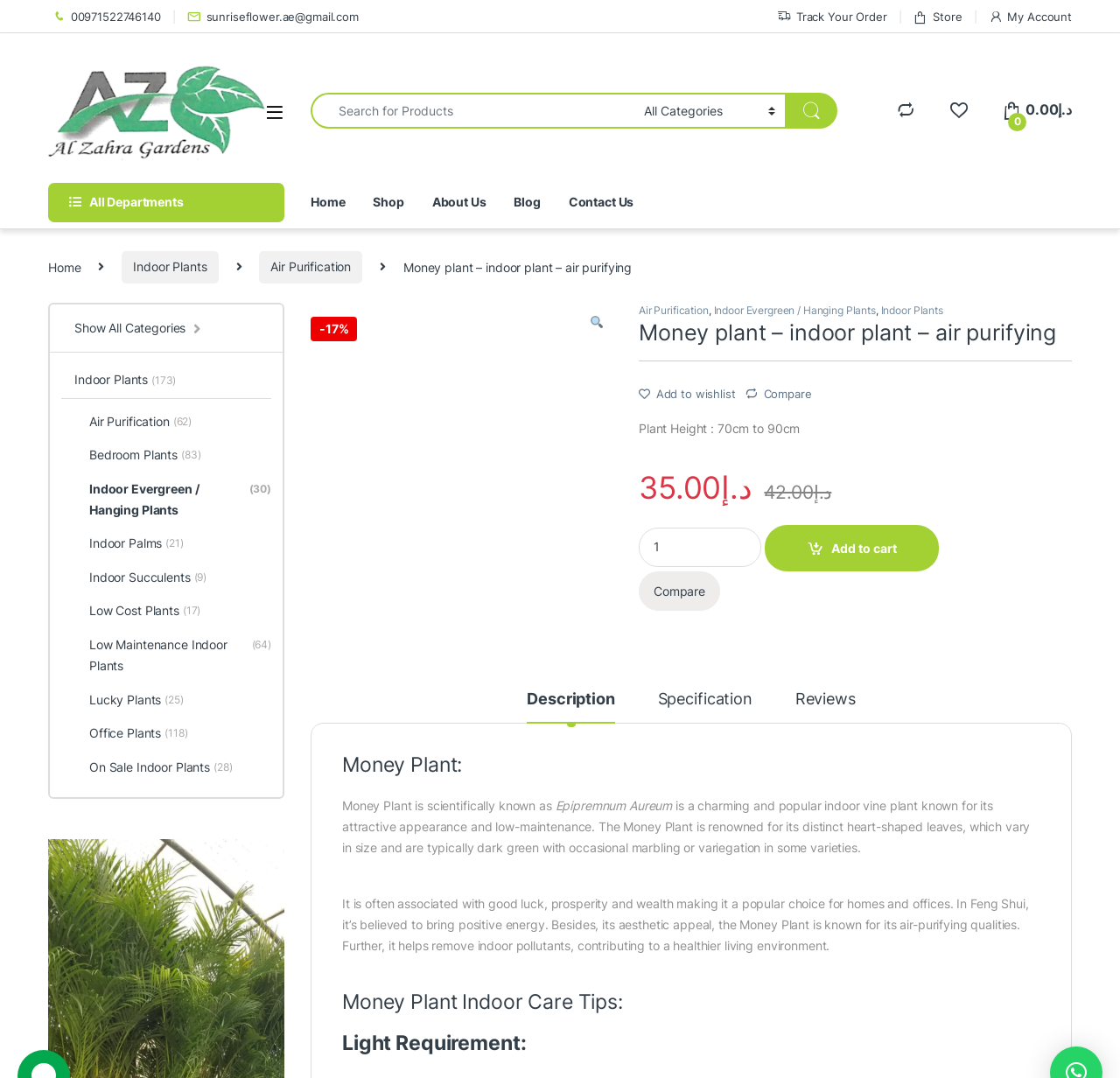Provide the bounding box coordinates for the area that should be clicked to complete the instruction: "Track your order".

[0.694, 0.0, 0.792, 0.03]